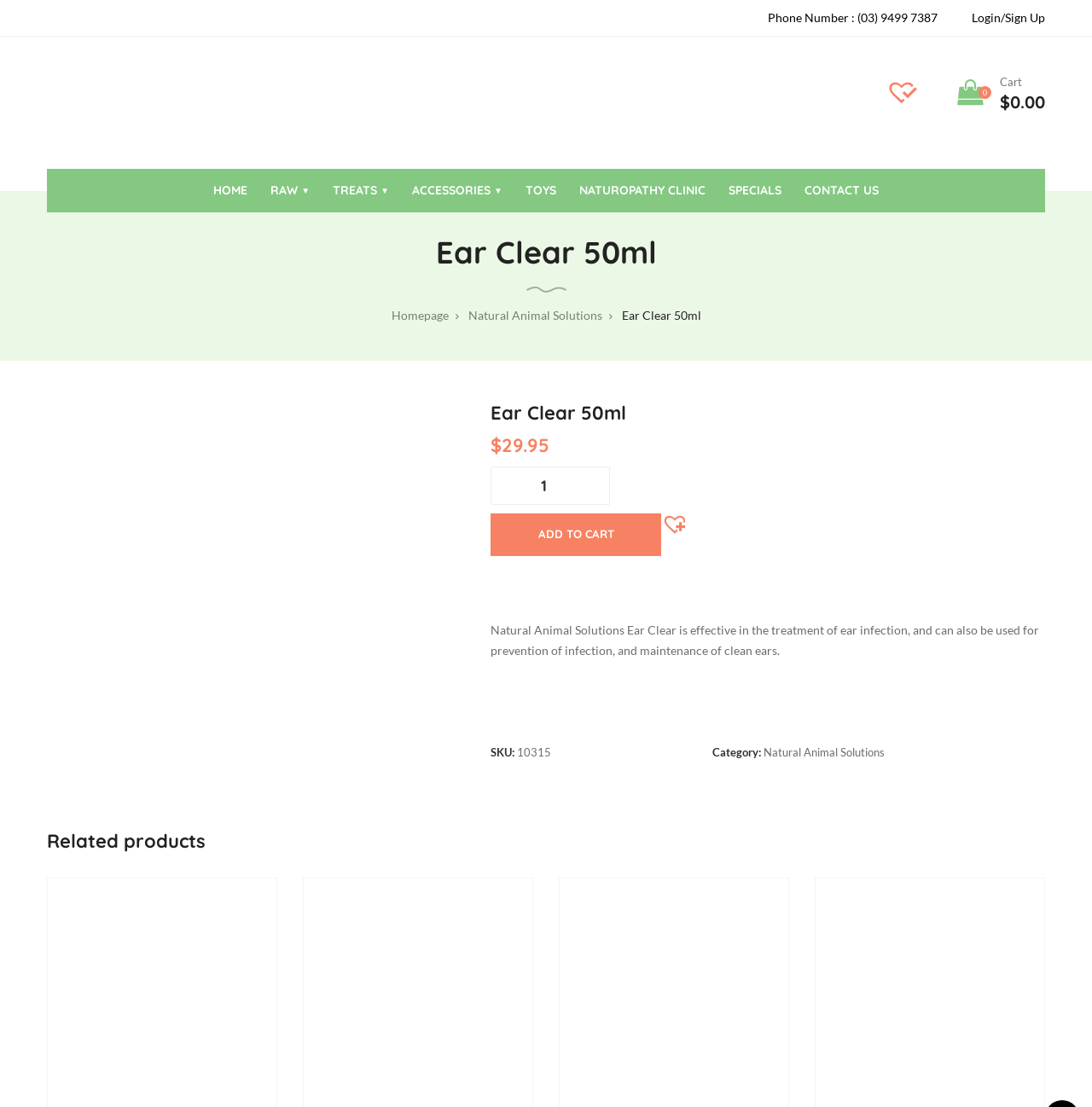Please specify the bounding box coordinates of the clickable section necessary to execute the following command: "Email Jason".

None